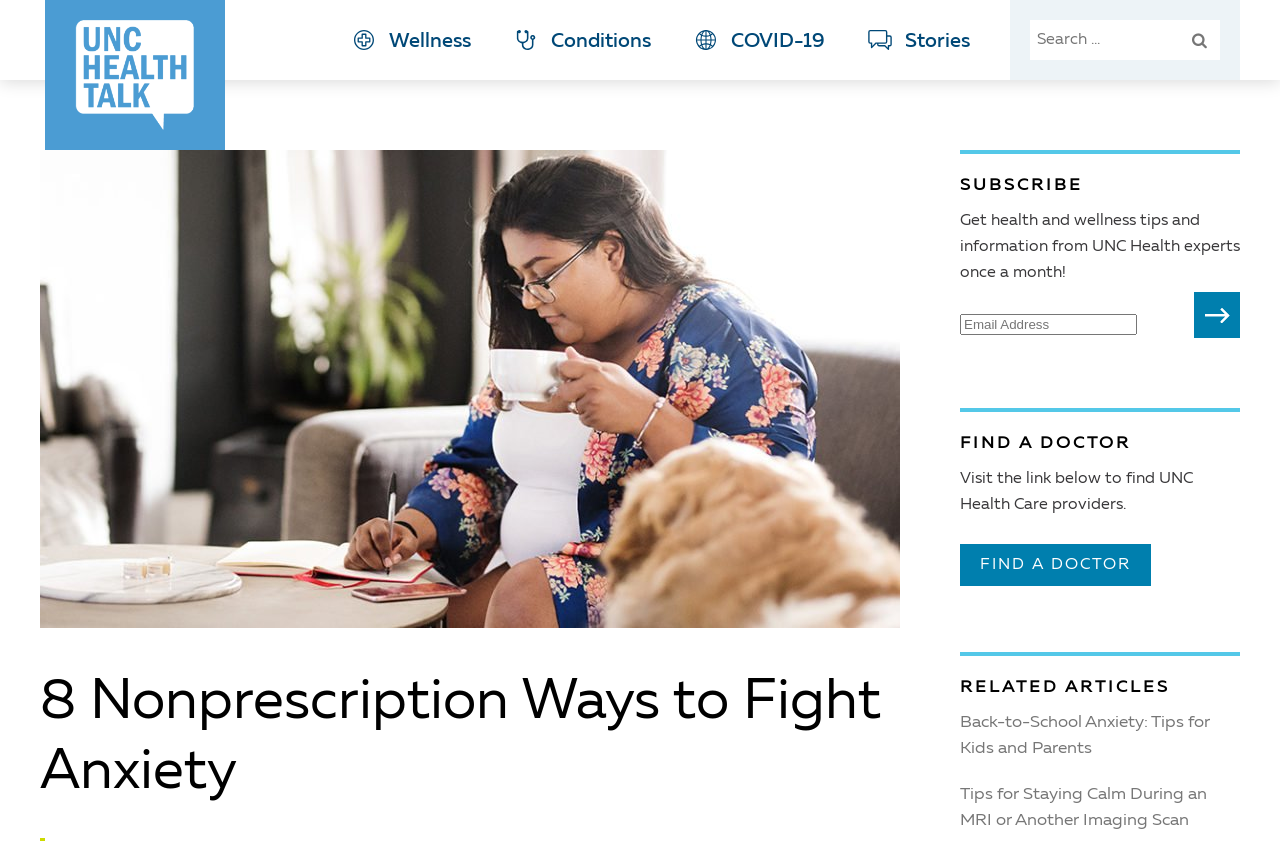Please determine the bounding box coordinates of the element to click on in order to accomplish the following task: "Read related article about back-to-school anxiety". Ensure the coordinates are four float numbers ranging from 0 to 1, i.e., [left, top, right, bottom].

[0.75, 0.849, 0.945, 0.9]